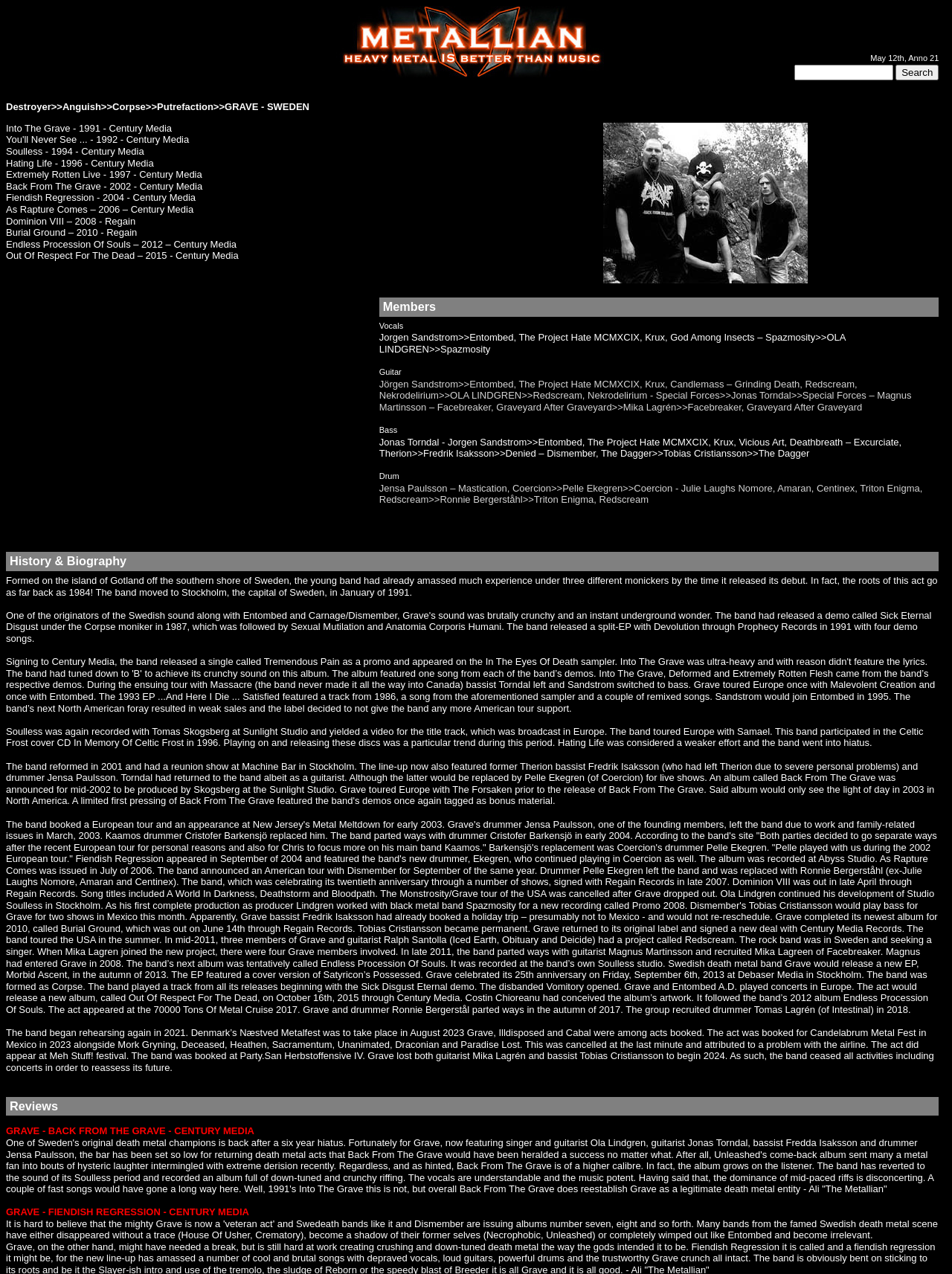What is the name of the studio where Grave recorded some of their albums?
Please answer the question with a single word or phrase, referencing the image.

Sunlight Studio